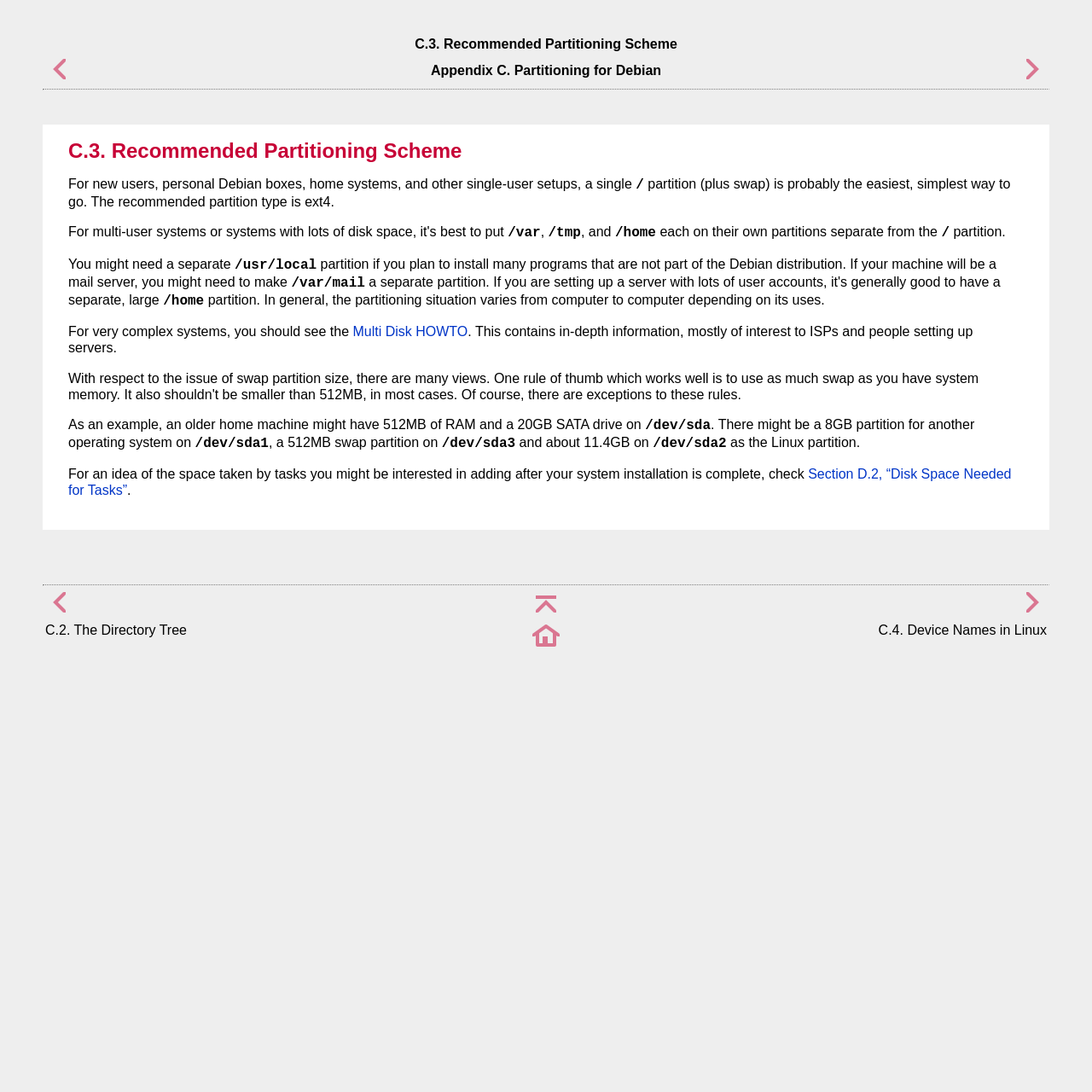Please identify the bounding box coordinates of the area that needs to be clicked to follow this instruction: "Click the Section D.2, “Disk Space Needed for Tasks” link".

[0.062, 0.428, 0.926, 0.456]